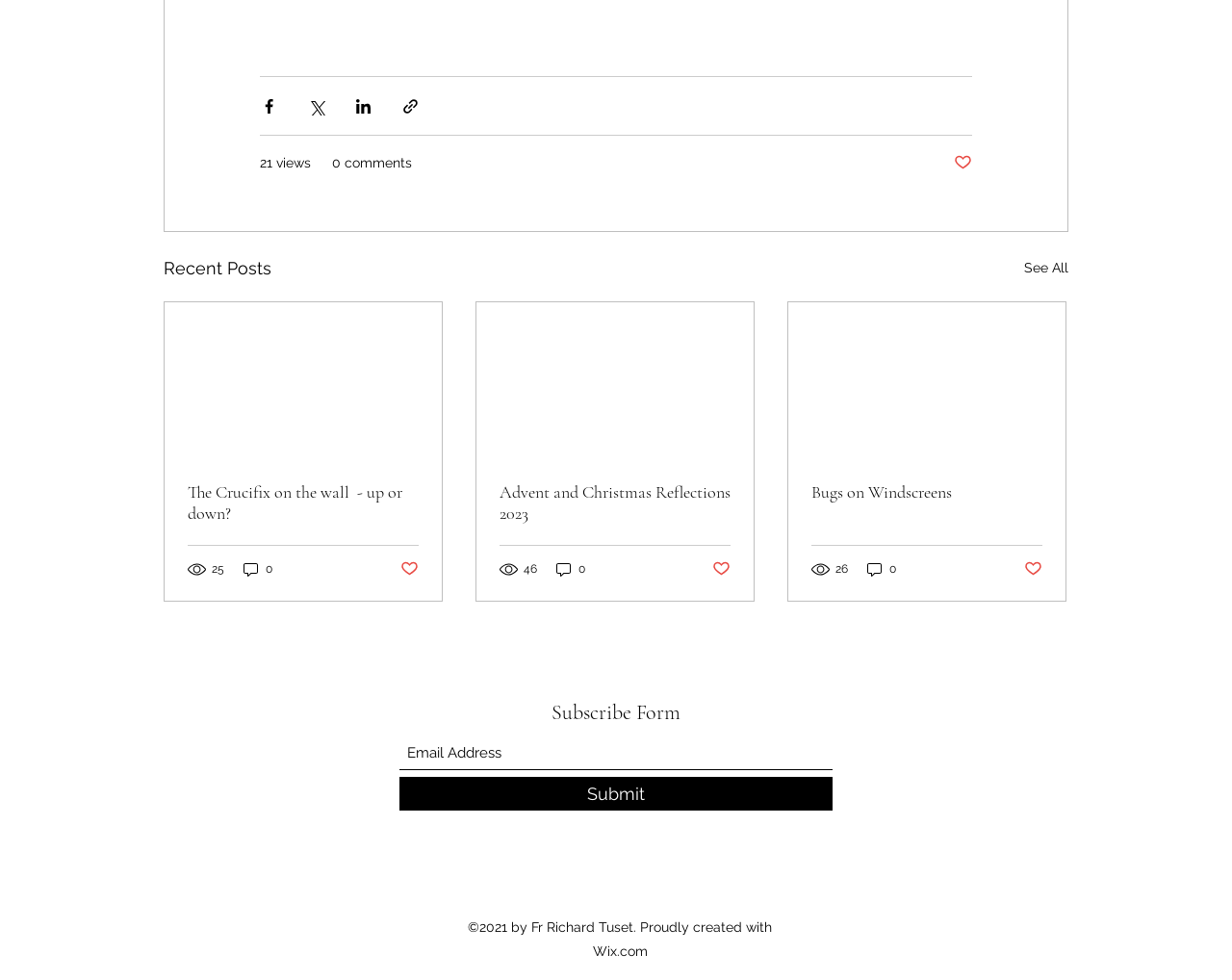What is the purpose of the 'Subscribe Form' section?
Using the information from the image, provide a comprehensive answer to the question.

The 'Subscribe Form' section is used to collect email addresses from users who want to subscribe to a newsletter or receive updates. It has a textbox to input the email address and a 'Submit' button to complete the subscription process.